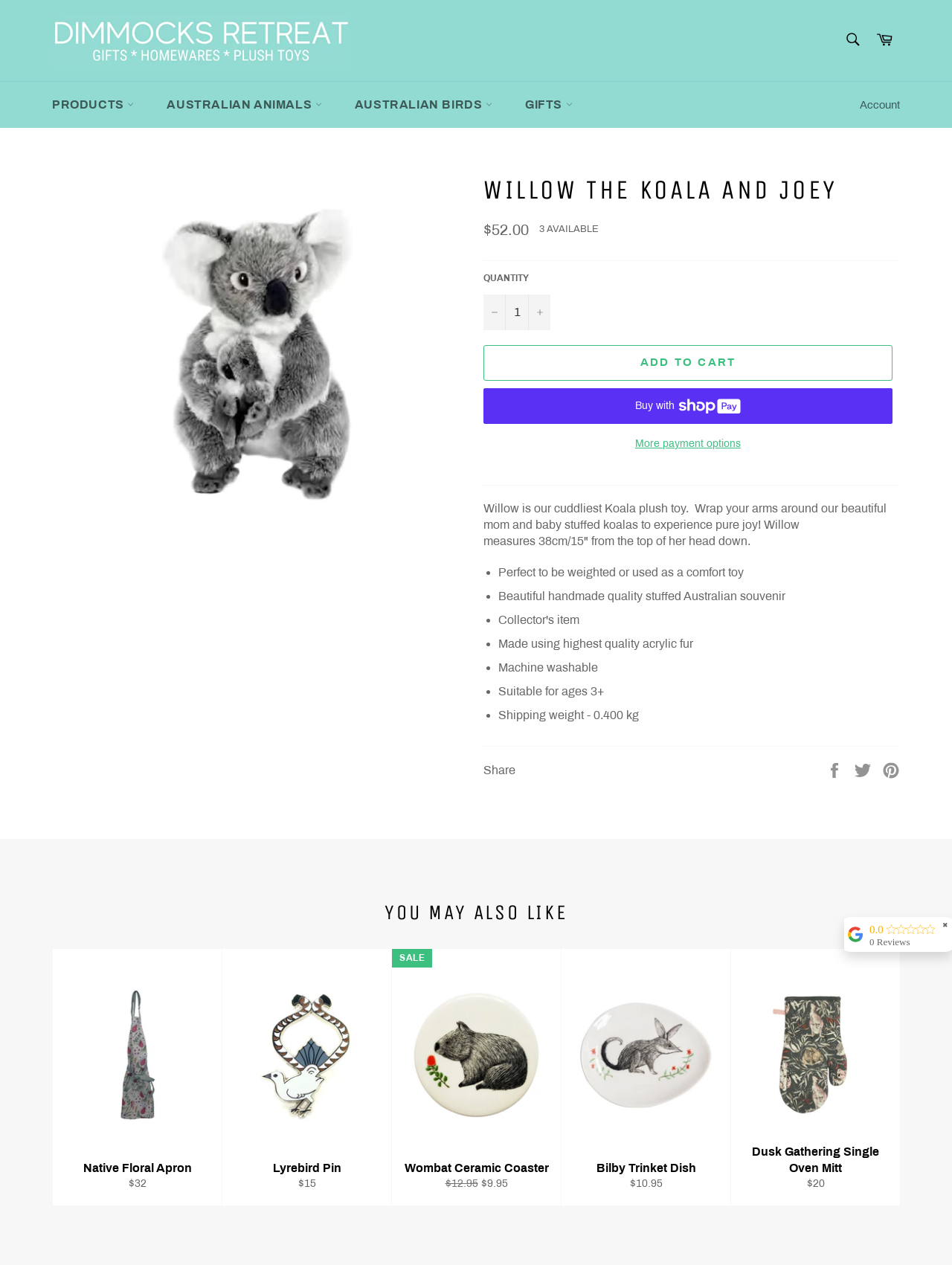Determine the bounding box coordinates for the clickable element required to fulfill the instruction: "Increase item quantity". Provide the coordinates as four float numbers between 0 and 1, i.e., [left, top, right, bottom].

[0.555, 0.233, 0.578, 0.261]